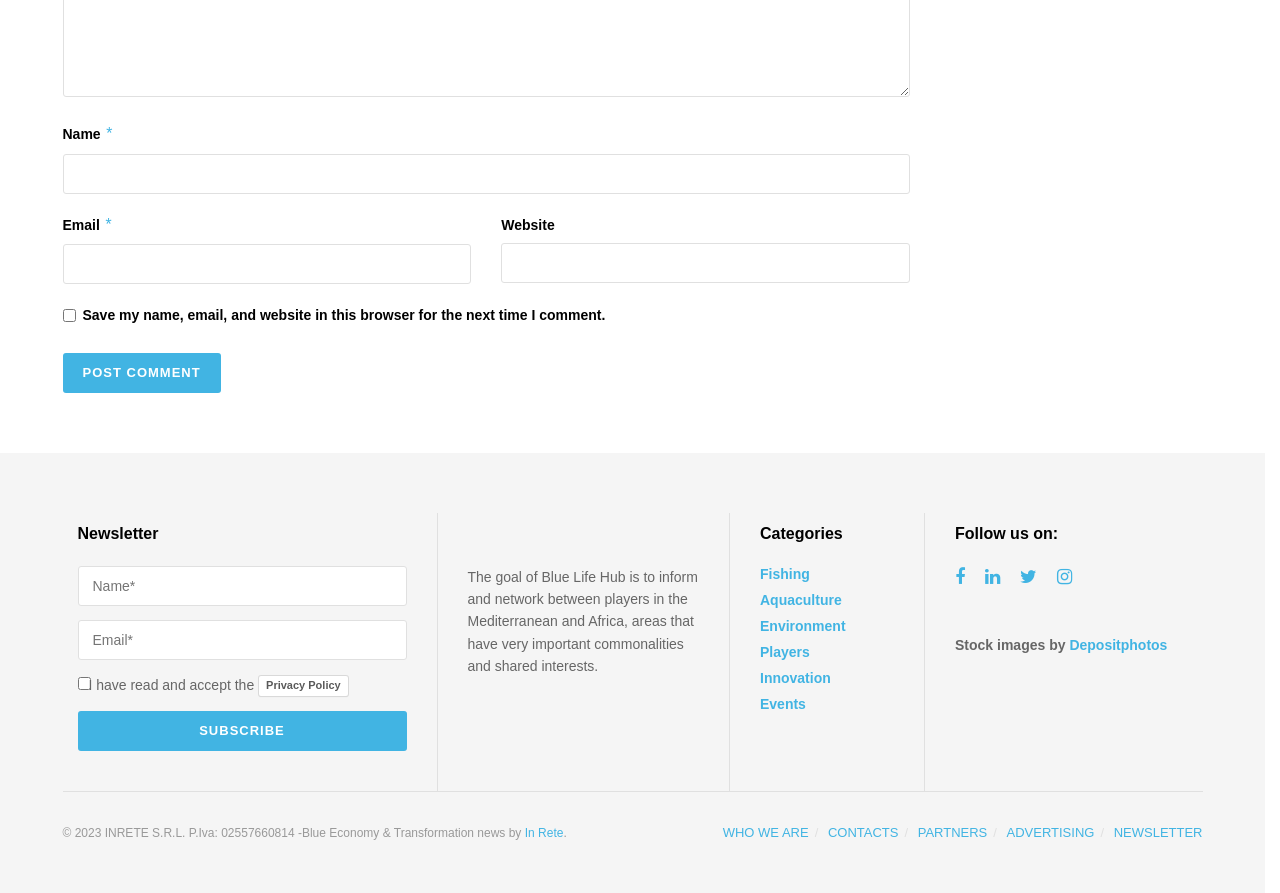Locate the bounding box coordinates of the item that should be clicked to fulfill the instruction: "Post a comment".

[0.049, 0.396, 0.172, 0.44]